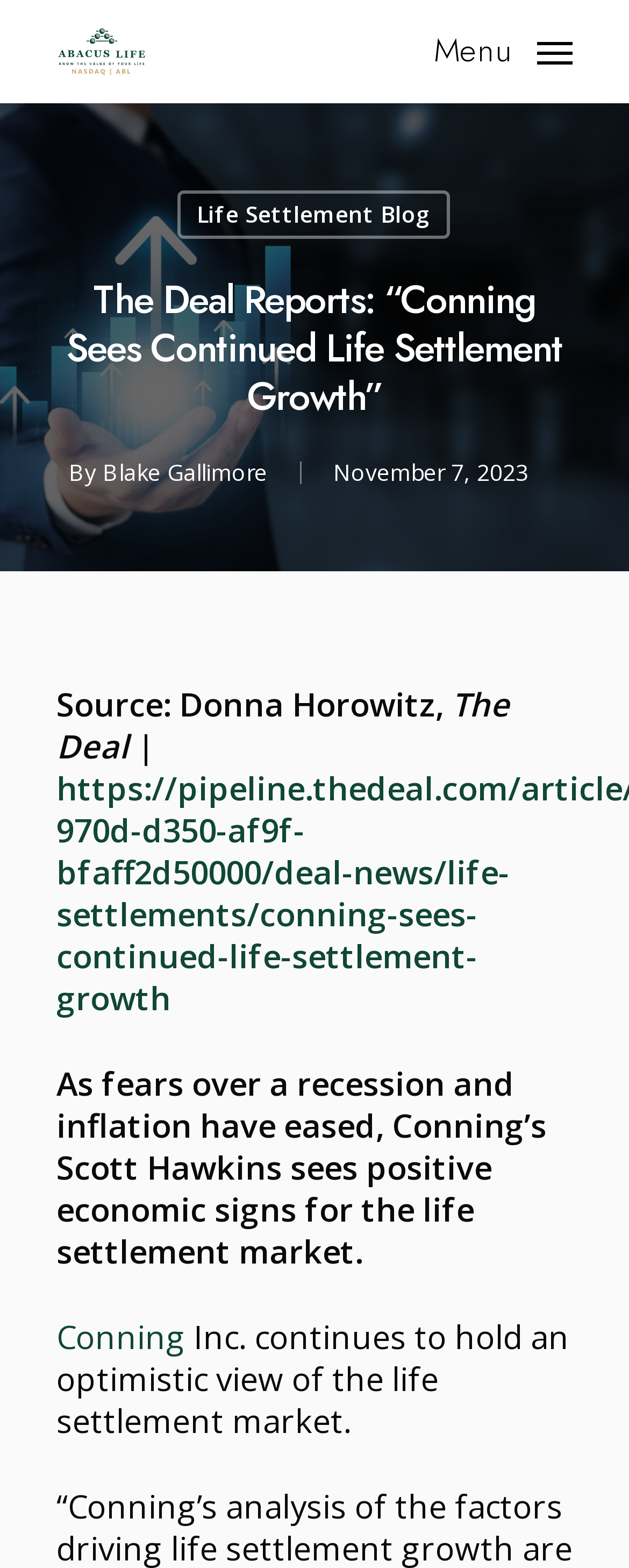Provide your answer in one word or a succinct phrase for the question: 
Who is the author of the article?

Blake Gallimore